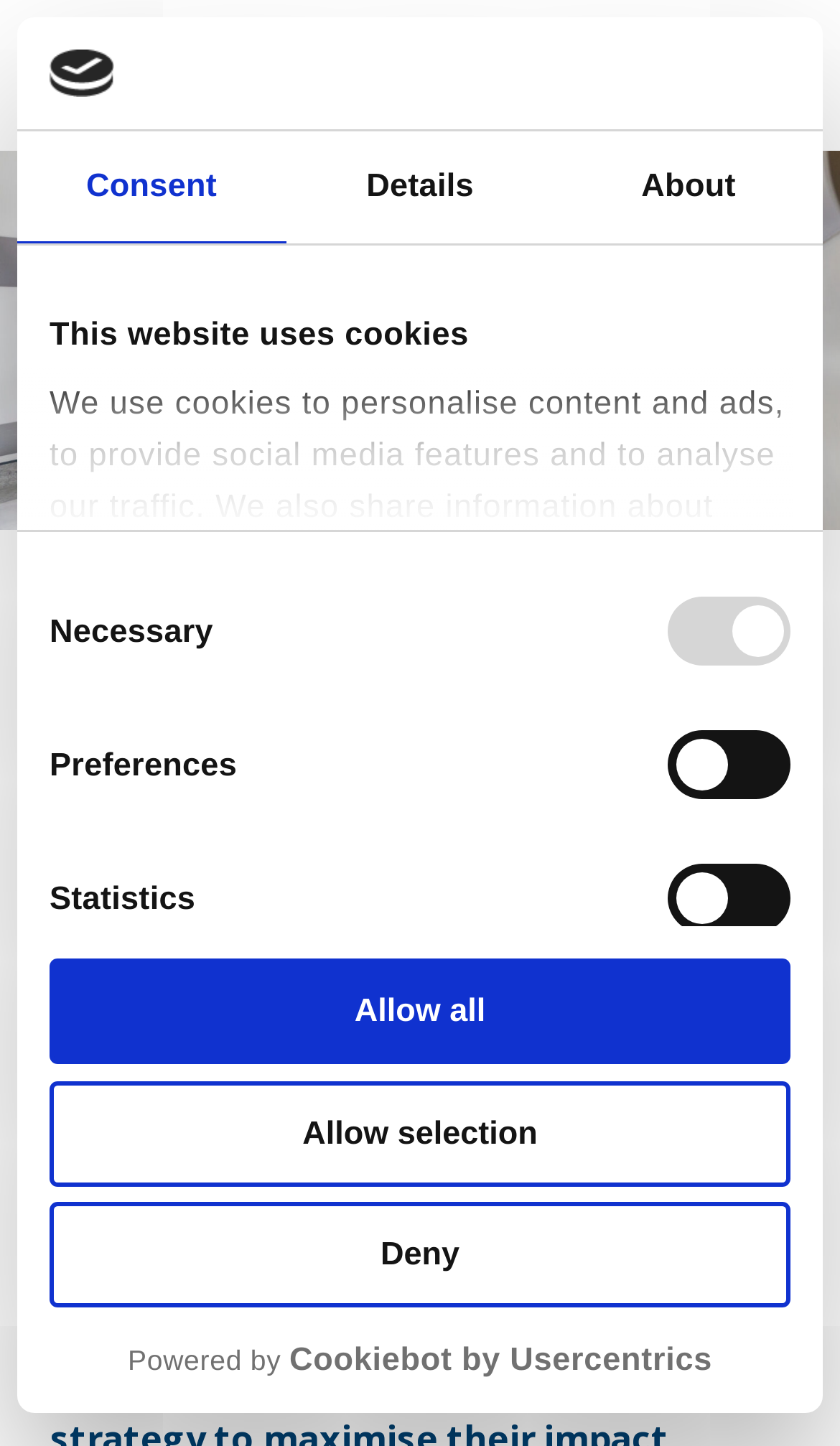Could you locate the bounding box coordinates for the section that should be clicked to accomplish this task: "Select the Details tab".

[0.34, 0.092, 0.66, 0.169]